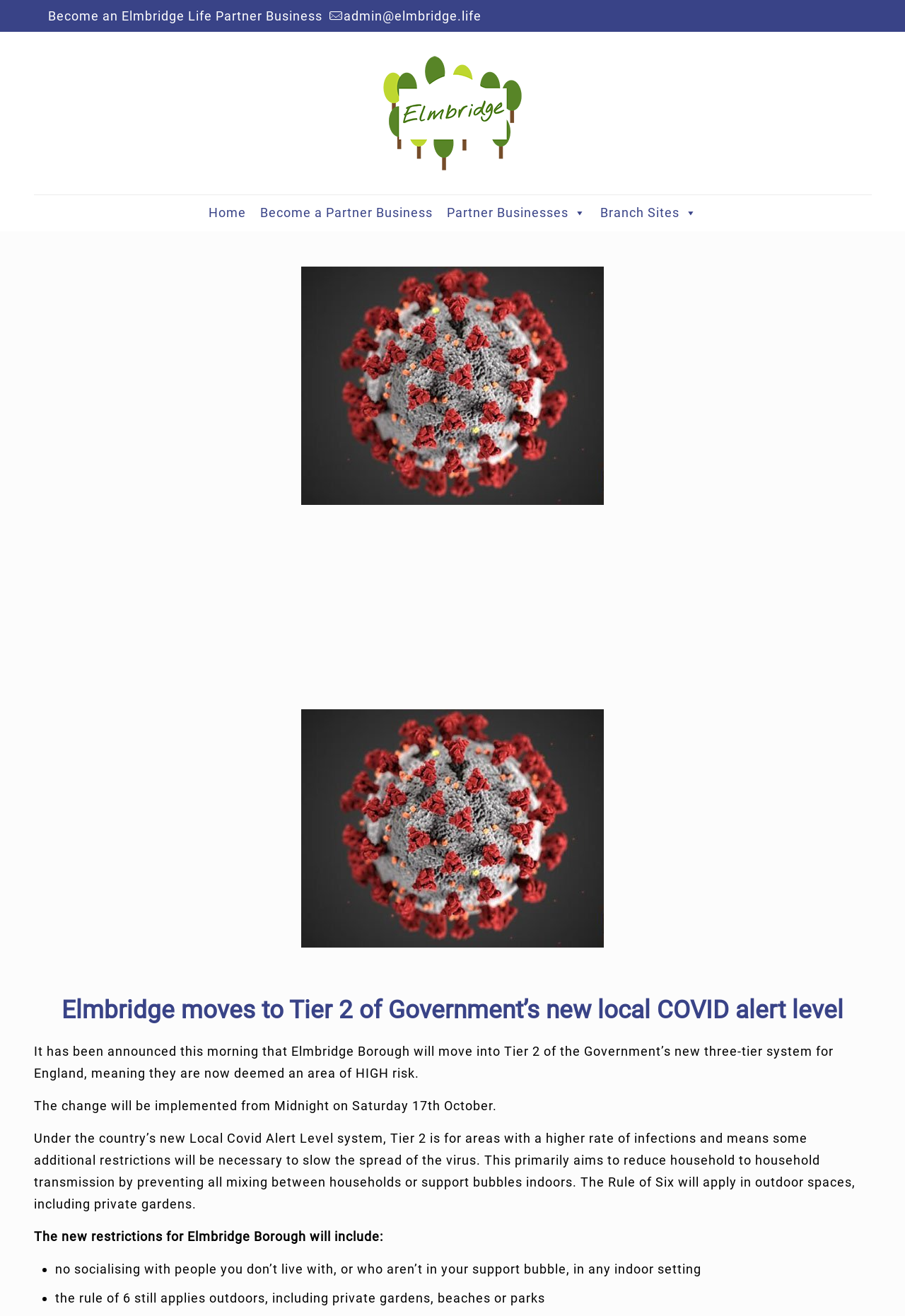What is the primary purpose of the new restrictions?
Answer the question with as much detail as you can, using the image as a reference.

The new restrictions aim to reduce household to household transmission by preventing all mixing between households or support bubbles indoors, as stated in the webpage.